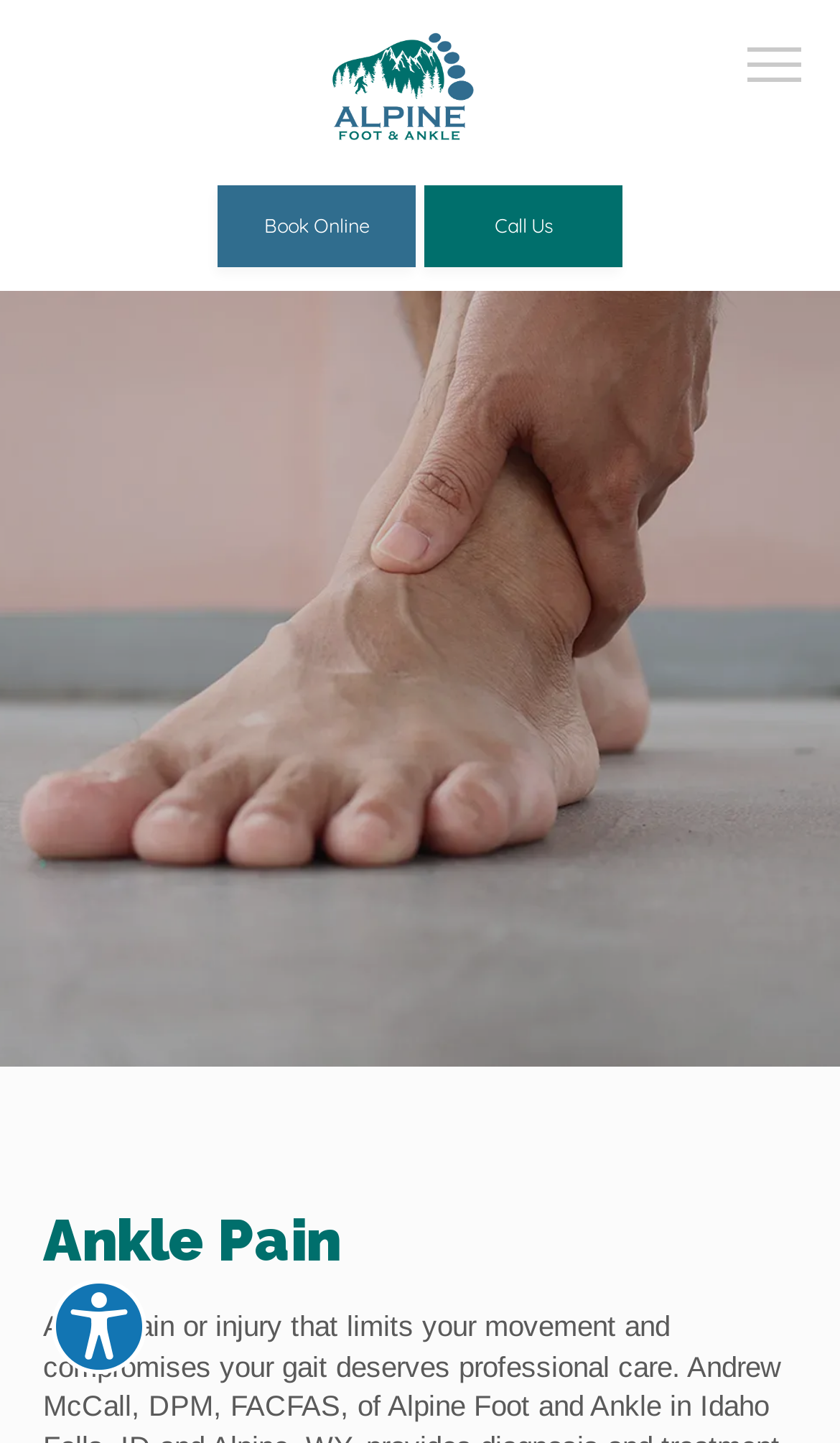Highlight the bounding box coordinates of the element that should be clicked to carry out the following instruction: "Click the Book Online button". The coordinates must be given as four float numbers ranging from 0 to 1, i.e., [left, top, right, bottom].

[0.254, 0.125, 0.5, 0.188]